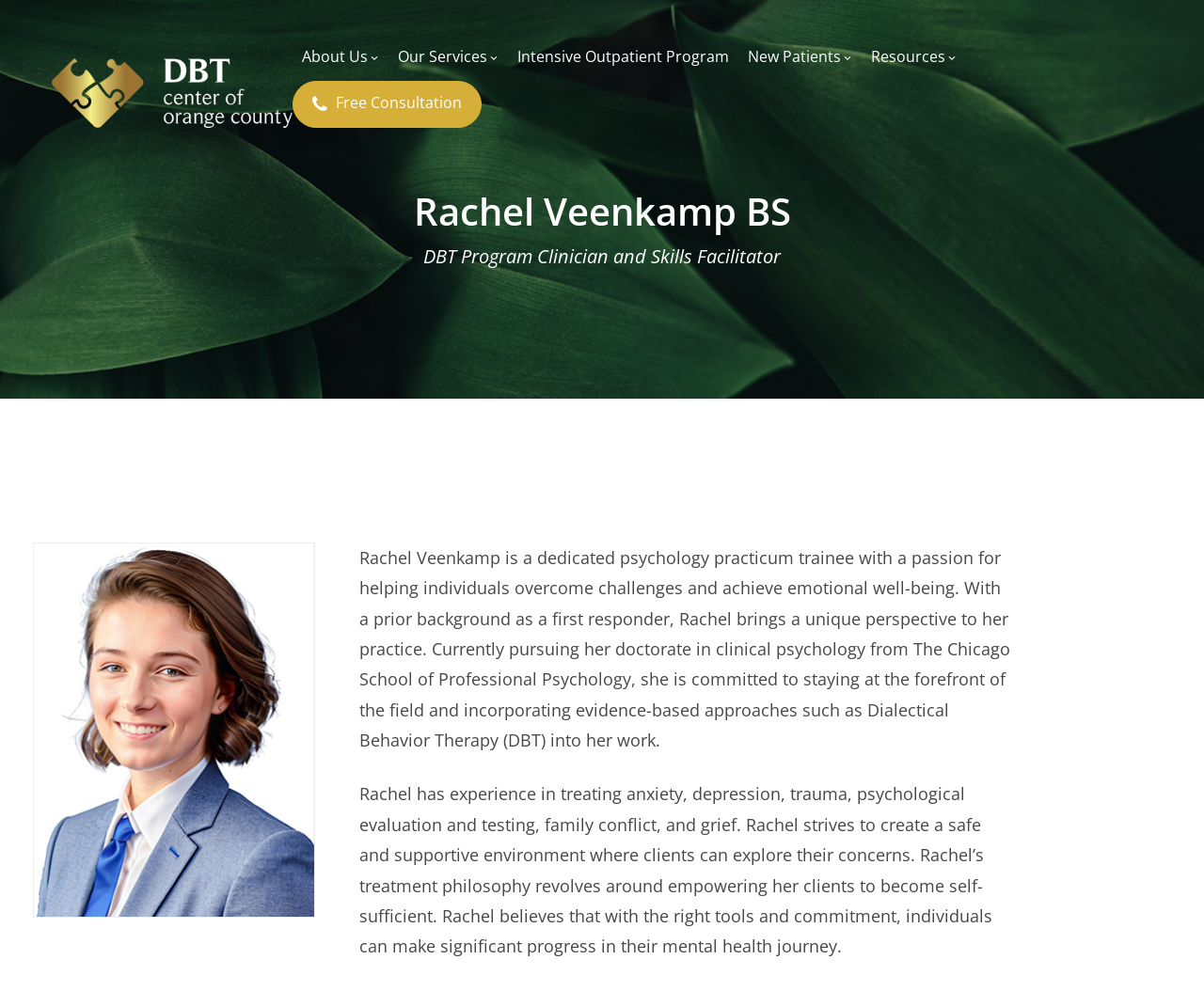Please reply with a single word or brief phrase to the question: 
What is Rachel Veenkamp's profession?

Psychology practicum trainee